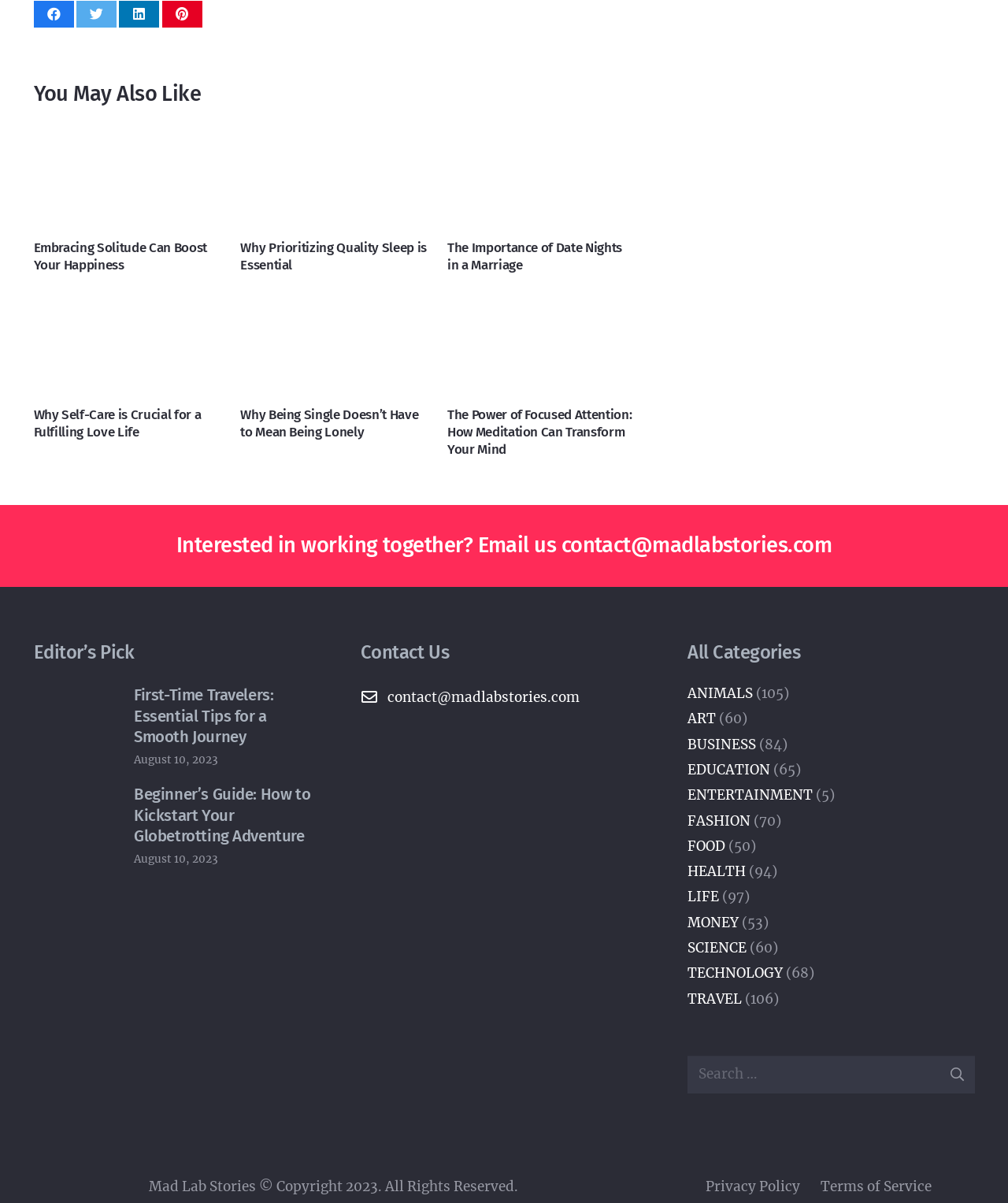Find the bounding box coordinates of the element to click in order to complete this instruction: "Search for articles about travel". The bounding box coordinates must be four float numbers between 0 and 1, denoted as [left, top, right, bottom].

[0.682, 0.877, 0.967, 0.909]